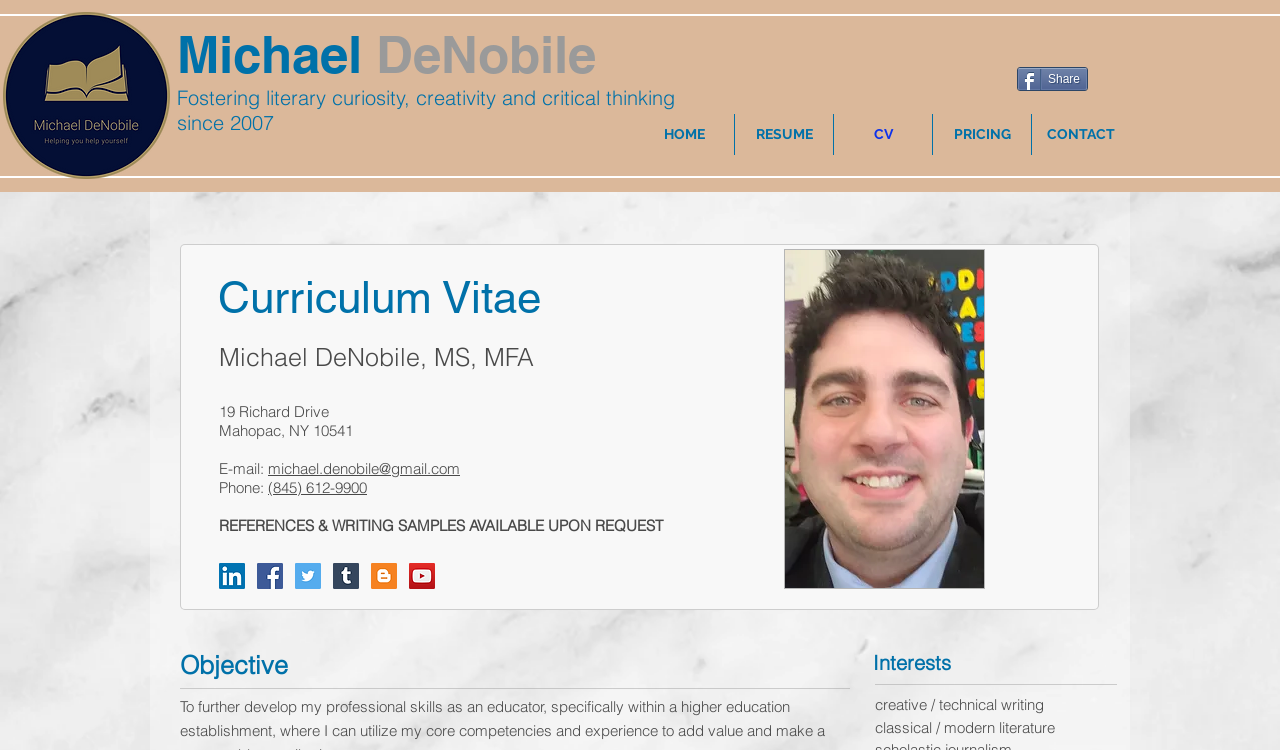Please provide a comprehensive answer to the question below using the information from the image: What is the profession of Michael DeNobile?

Although the profession is not explicitly stated, the webpage mentions 'creative/technical writing' and 'classical/modern literature' as interests, and 'fostering literary curiosity, creativity and critical thinking since 2007' as a heading, suggesting that Michael DeNobile is a writer and/or teacher.